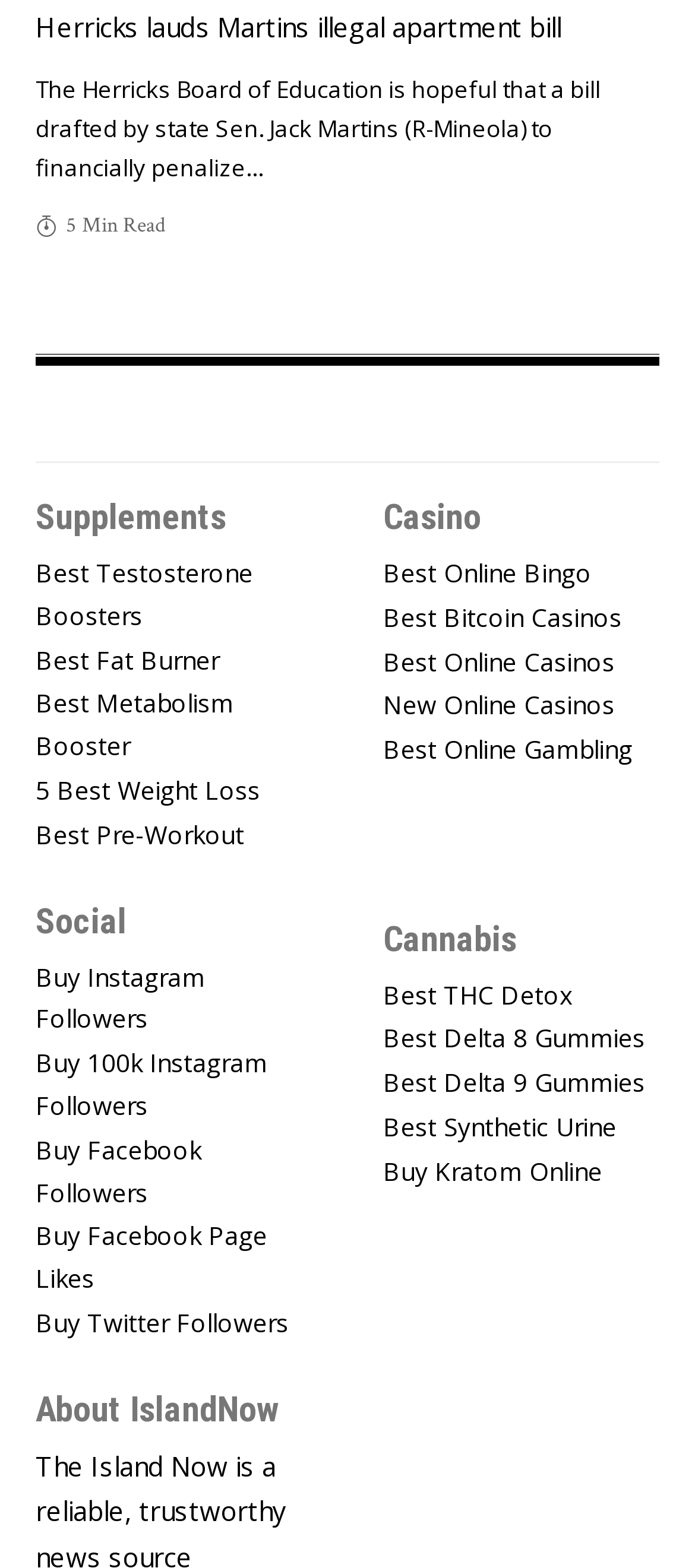Provide the bounding box coordinates of the UI element this sentence describes: "Best Pre-Workout".

[0.051, 0.513, 0.449, 0.552]